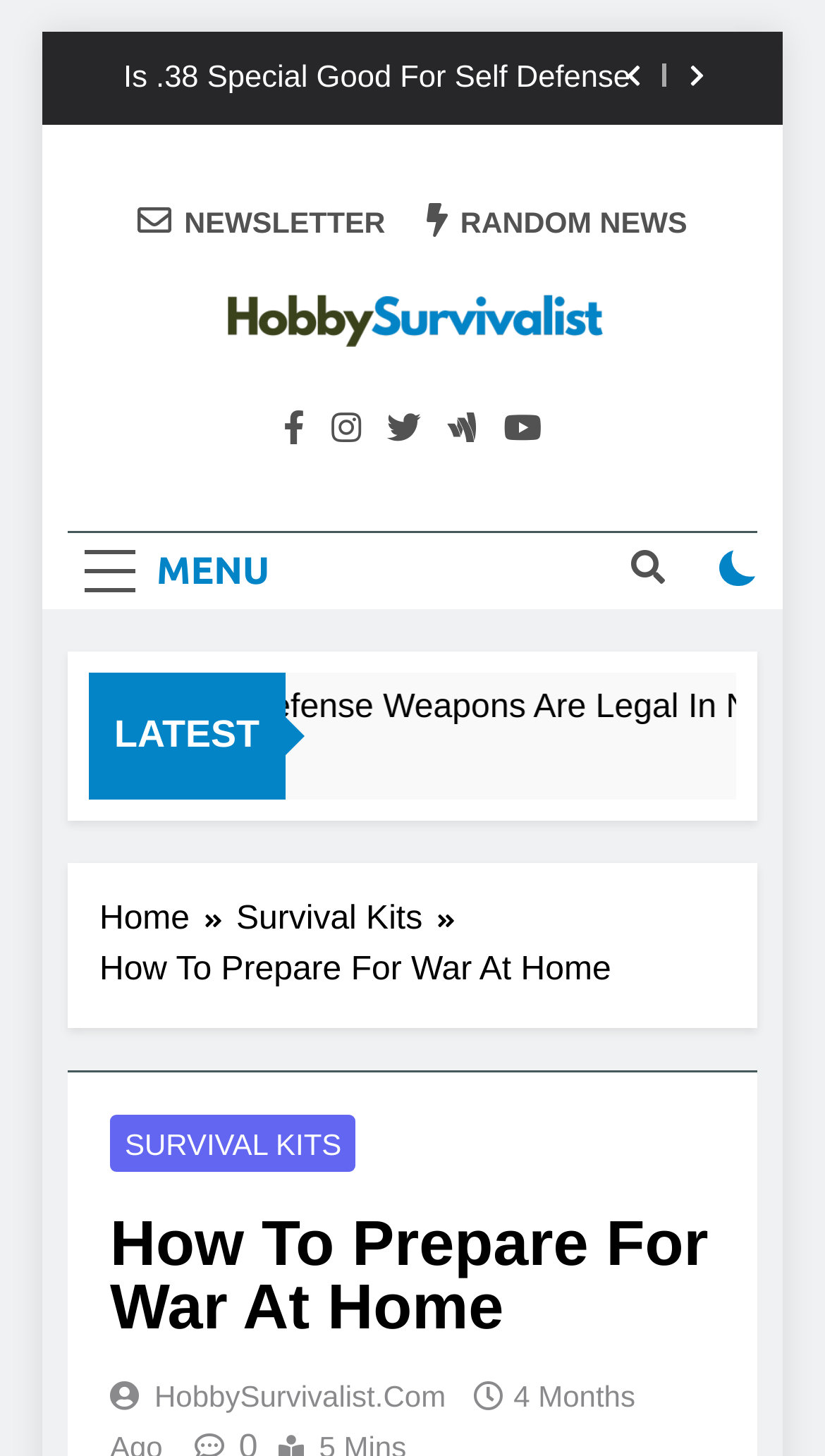Find and indicate the bounding box coordinates of the region you should select to follow the given instruction: "Read the latest news".

[0.138, 0.489, 0.315, 0.518]